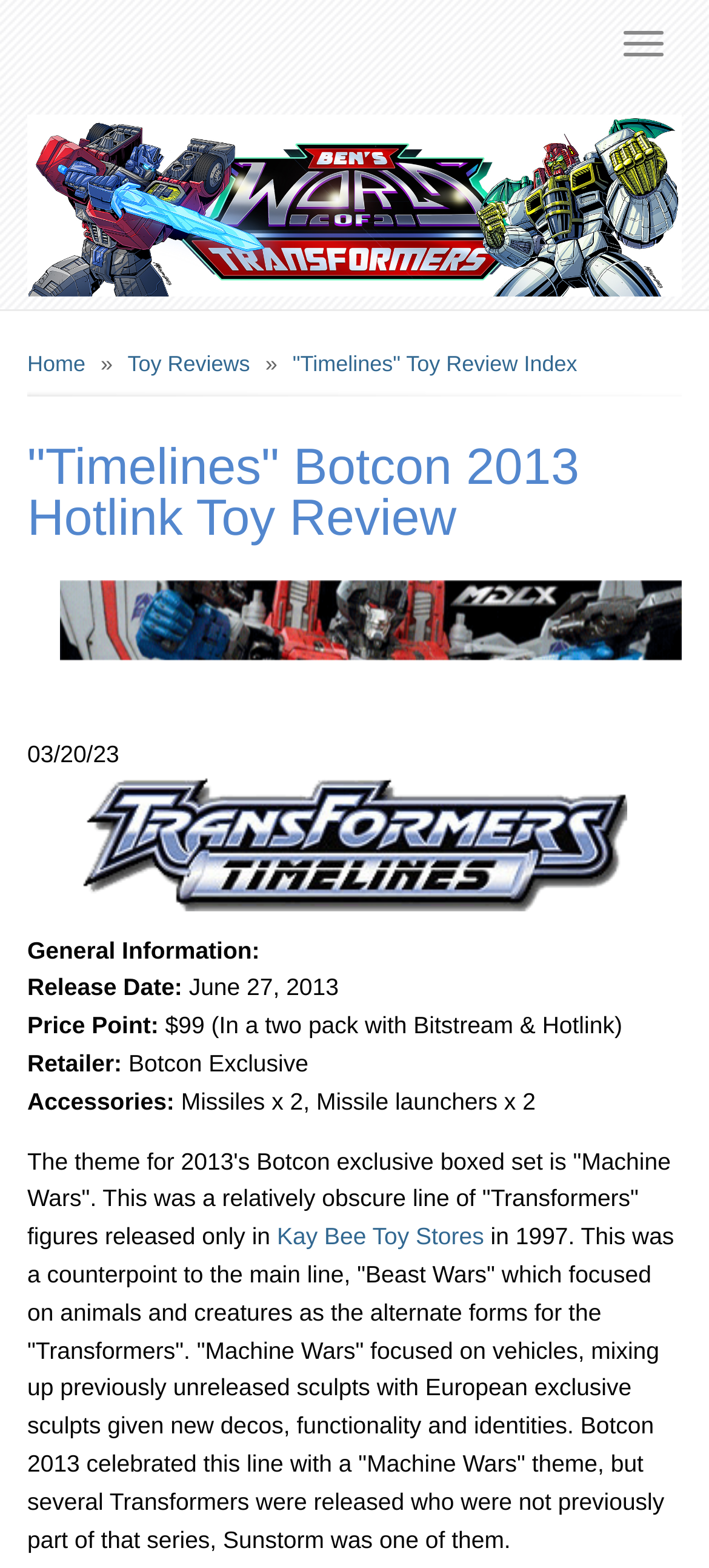How many missiles come with Hotlink?
Look at the image and respond with a one-word or short-phrase answer.

2